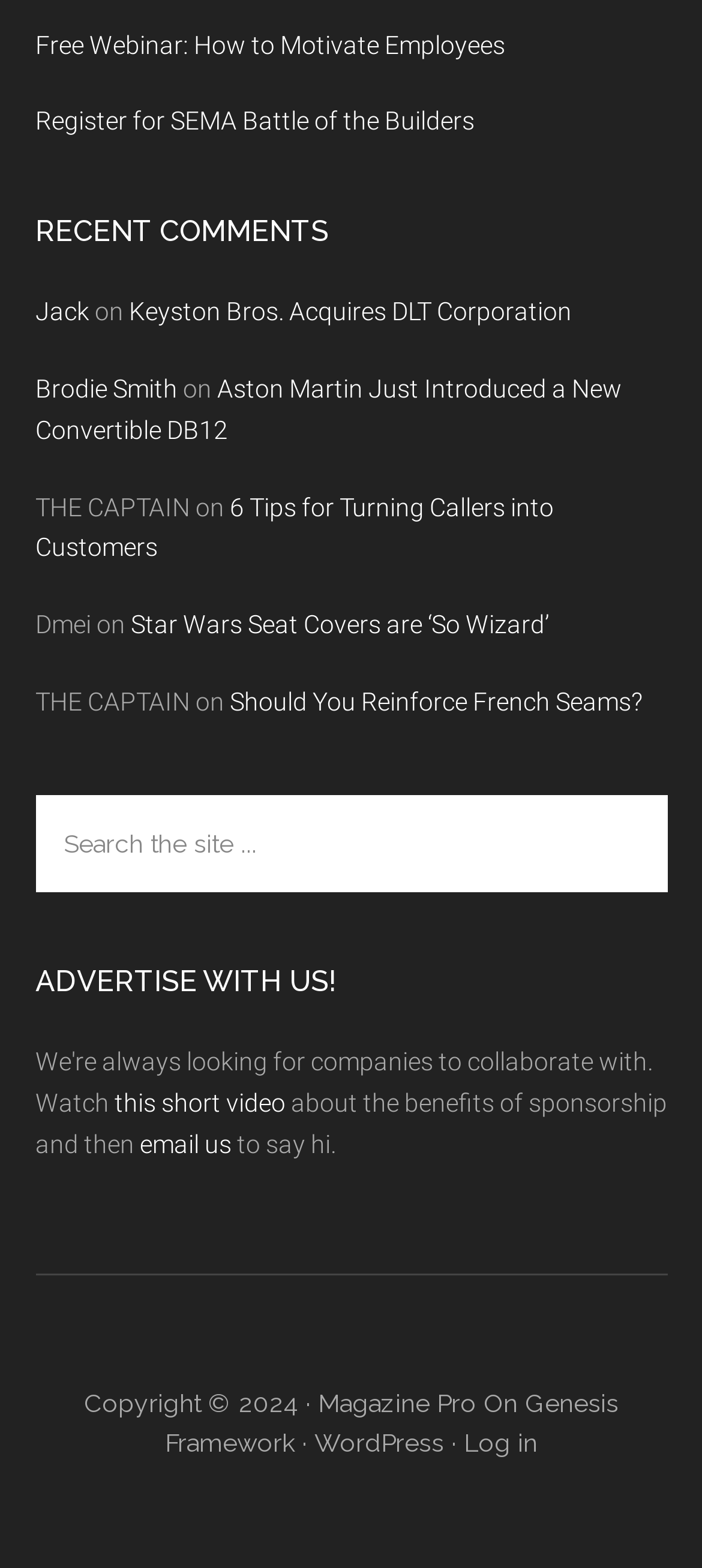Can you provide the bounding box coordinates for the element that should be clicked to implement the instruction: "Register for SEMA Battle of the Builders"?

[0.05, 0.068, 0.676, 0.086]